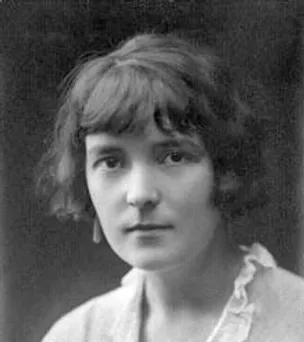What was the profession of Katherine Mansfield?
Provide a detailed answer to the question, using the image to inform your response.

The caption describes Katherine Mansfield as a renowned New Zealand writer, essayist, and journalist, indicating that these were her professions.